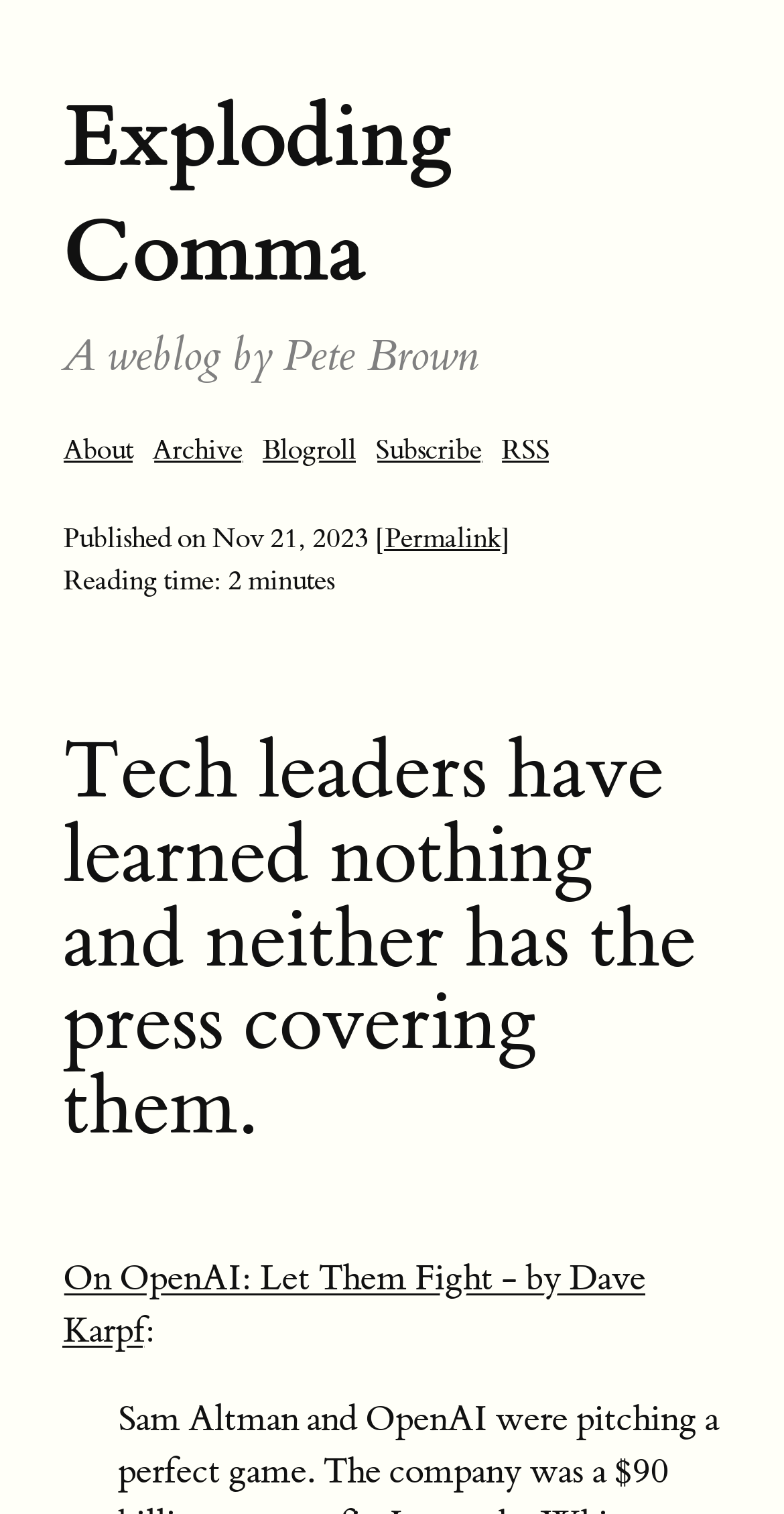Identify the bounding box for the UI element described as: "[Permalink]". The coordinates should be four float numbers between 0 and 1, i.e., [left, top, right, bottom].

[0.477, 0.345, 0.652, 0.367]